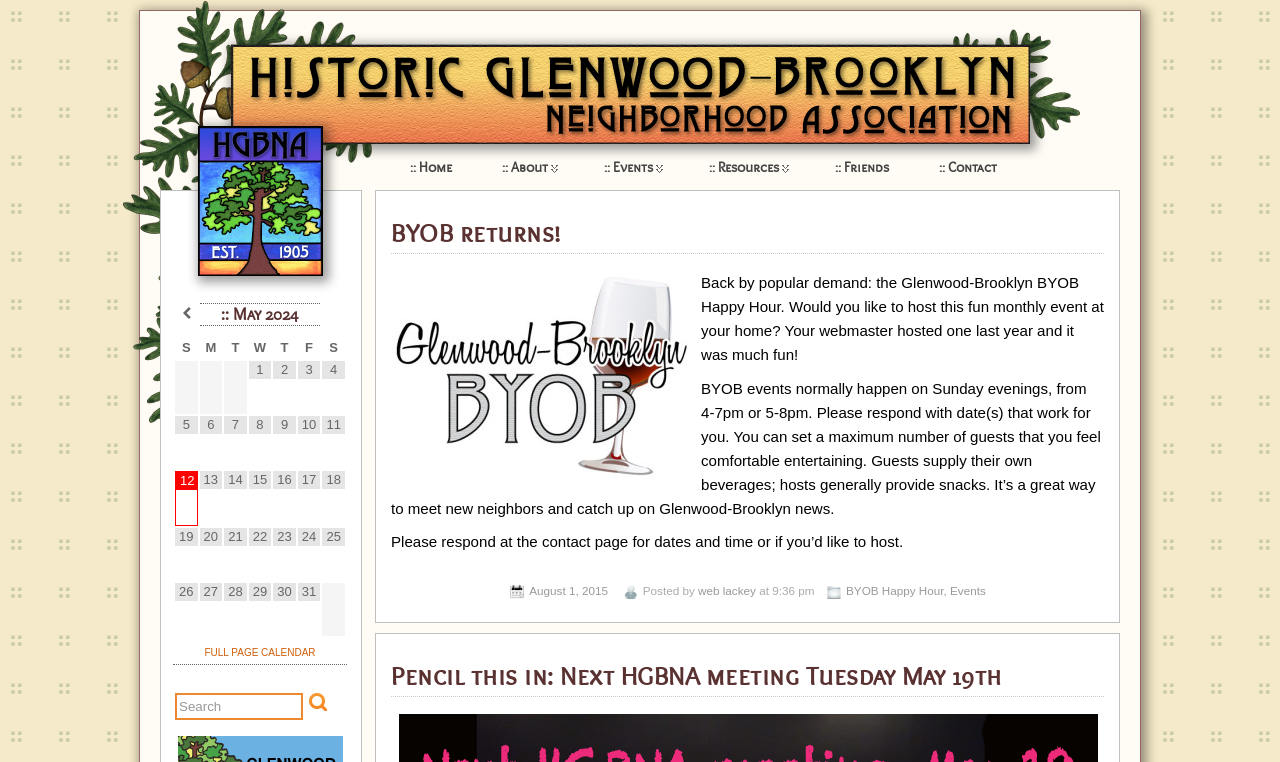Find the bounding box coordinates of the clickable area required to complete the following action: "Read the article about BYOB returns".

[0.305, 0.283, 0.862, 0.336]